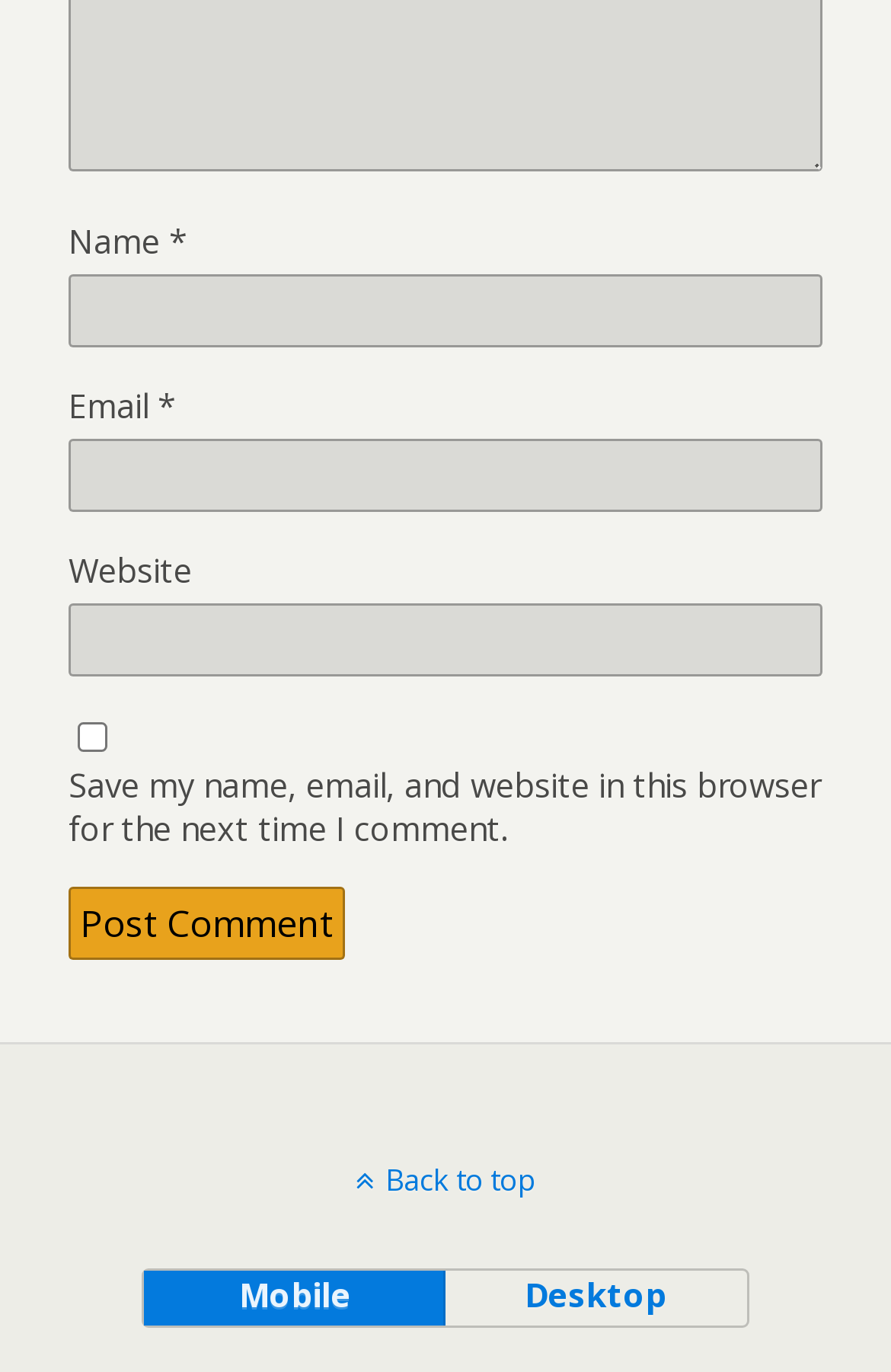Answer the question using only one word or a concise phrase: What is the purpose of the 'Post Comment' button?

To submit a comment